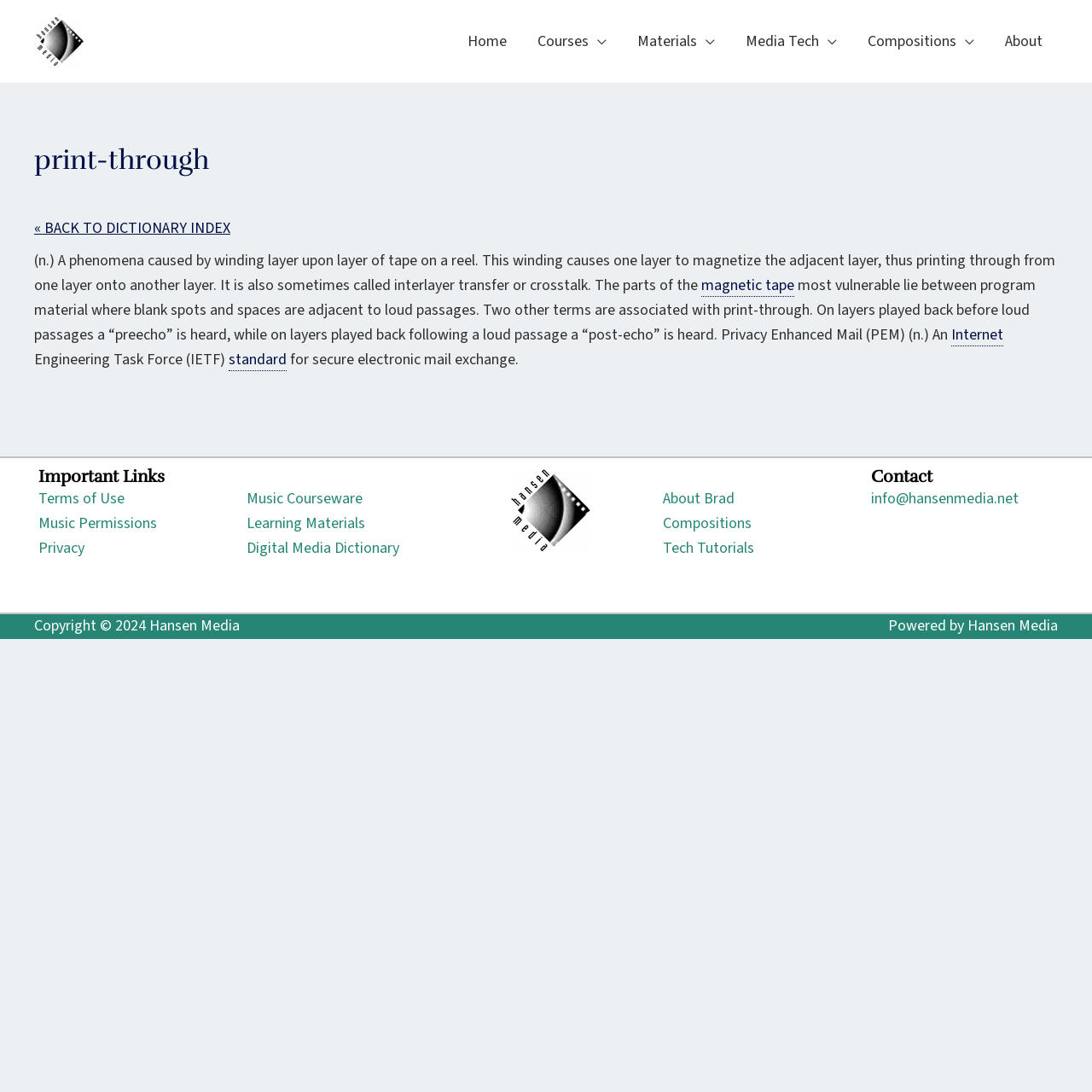Provide a short answer to the following question with just one word or phrase: What is the email address for contact?

info@hansenmedia.net